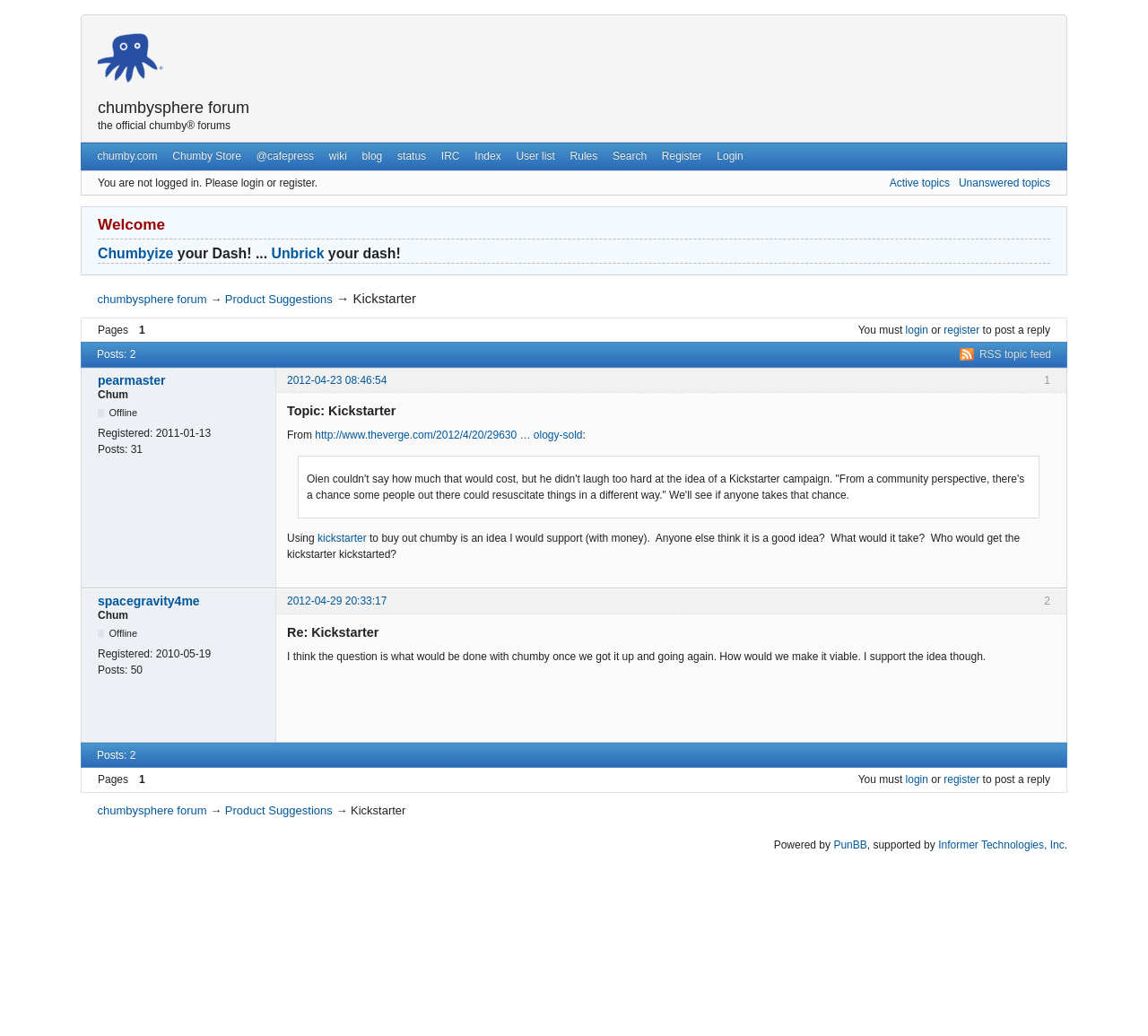Determine the bounding box coordinates of the clickable region to follow the instruction: "go to the product suggestions page".

[0.196, 0.282, 0.29, 0.295]